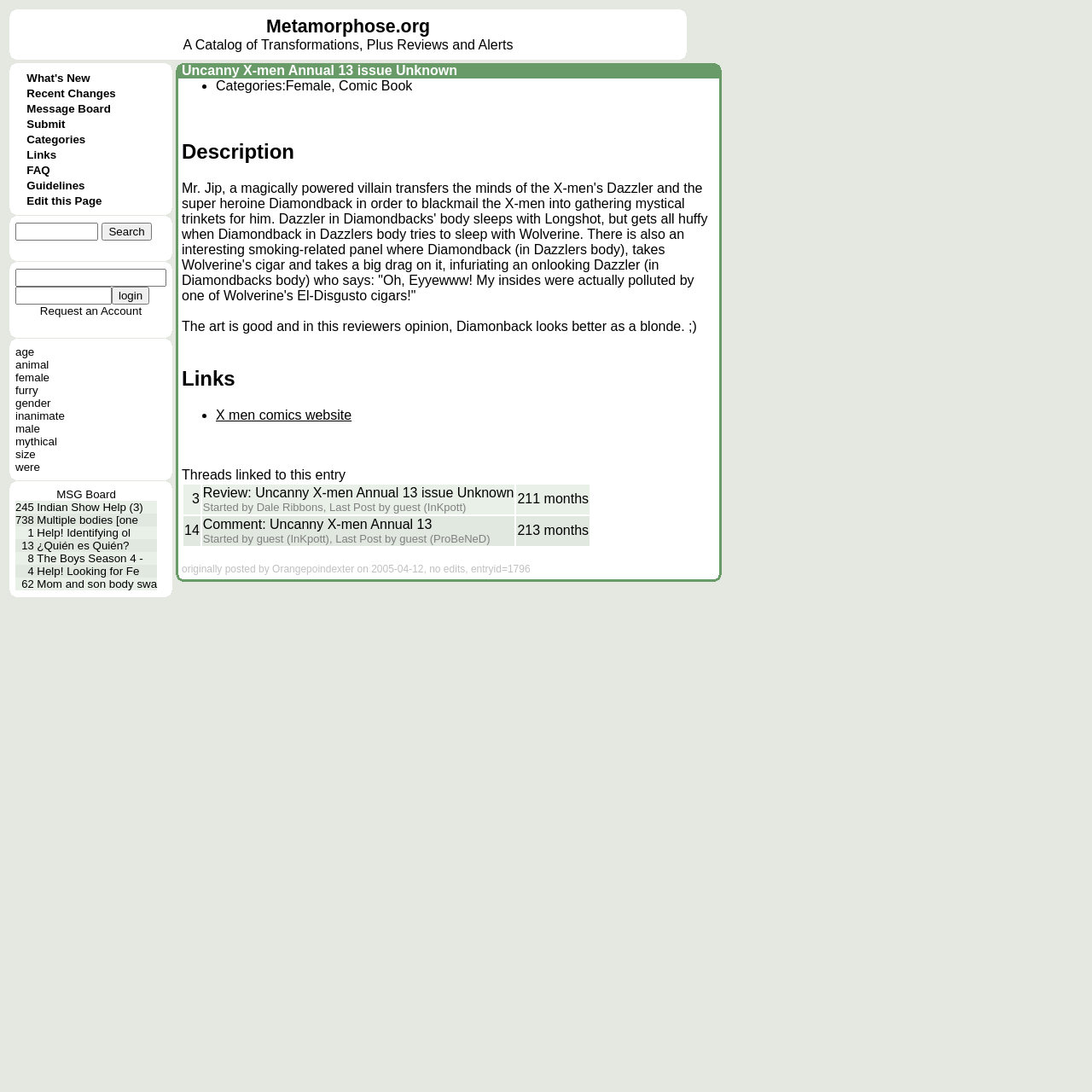Please determine the bounding box coordinates for the UI element described here. Use the format (top-left x, top-left y, bottom-right x, bottom-right y) with values bounded between 0 and 1: Edit this Page

[0.024, 0.178, 0.093, 0.189]